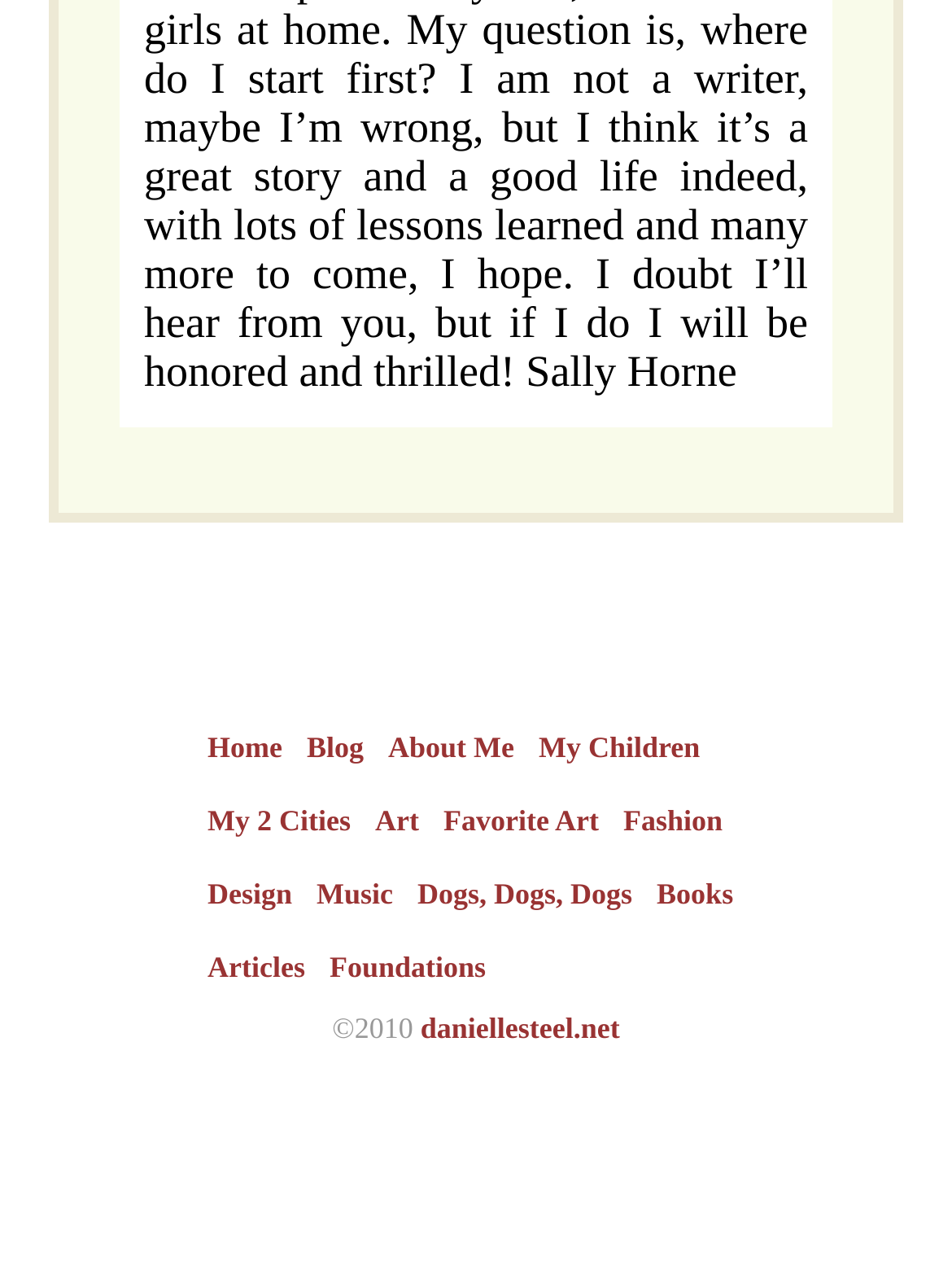Find the bounding box coordinates for the element that must be clicked to complete the instruction: "explore music". The coordinates should be four float numbers between 0 and 1, indicated as [left, top, right, bottom].

[0.332, 0.693, 0.413, 0.72]